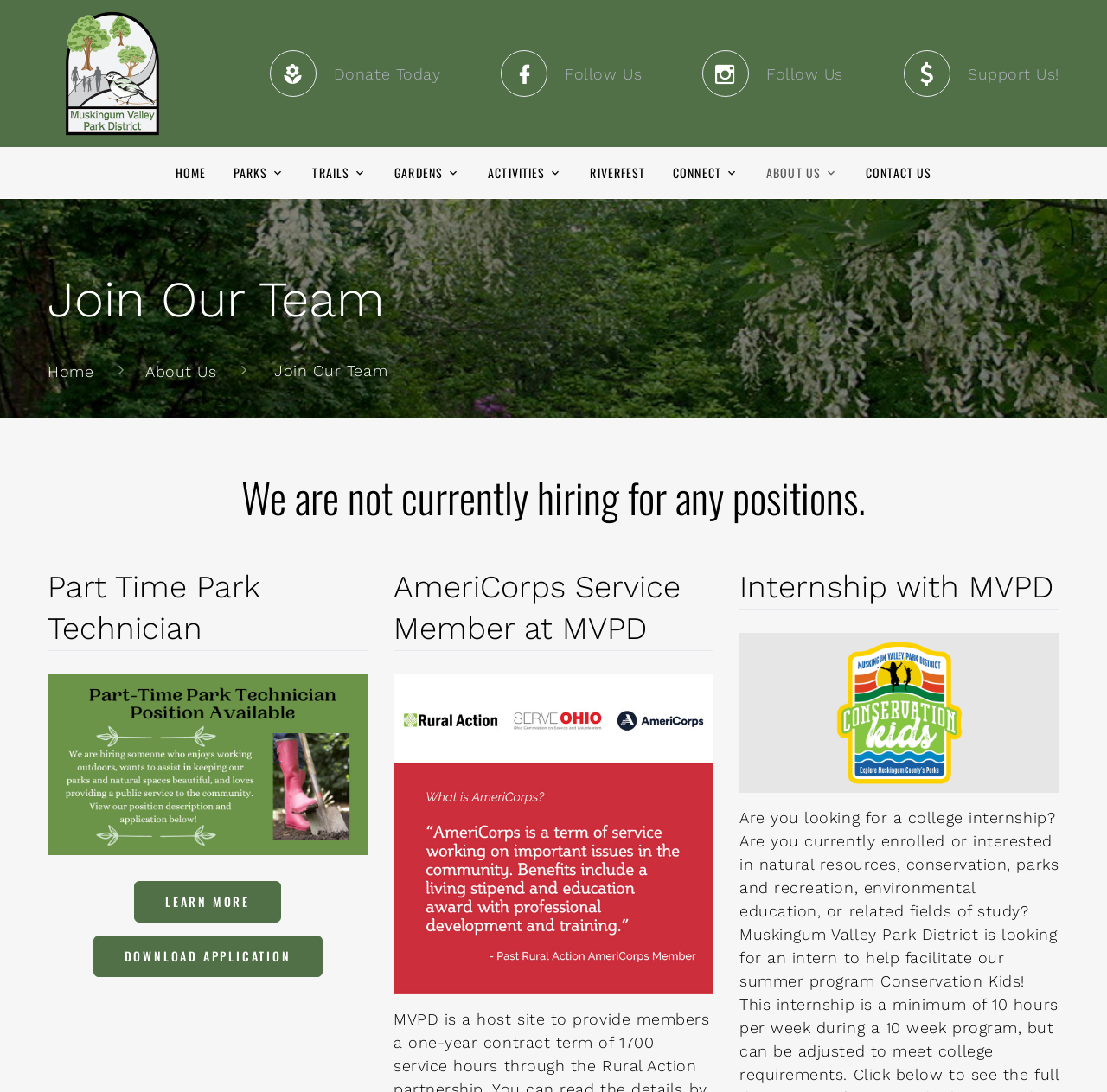Answer the following query with a single word or phrase:
How many job positions are listed on the webpage?

3